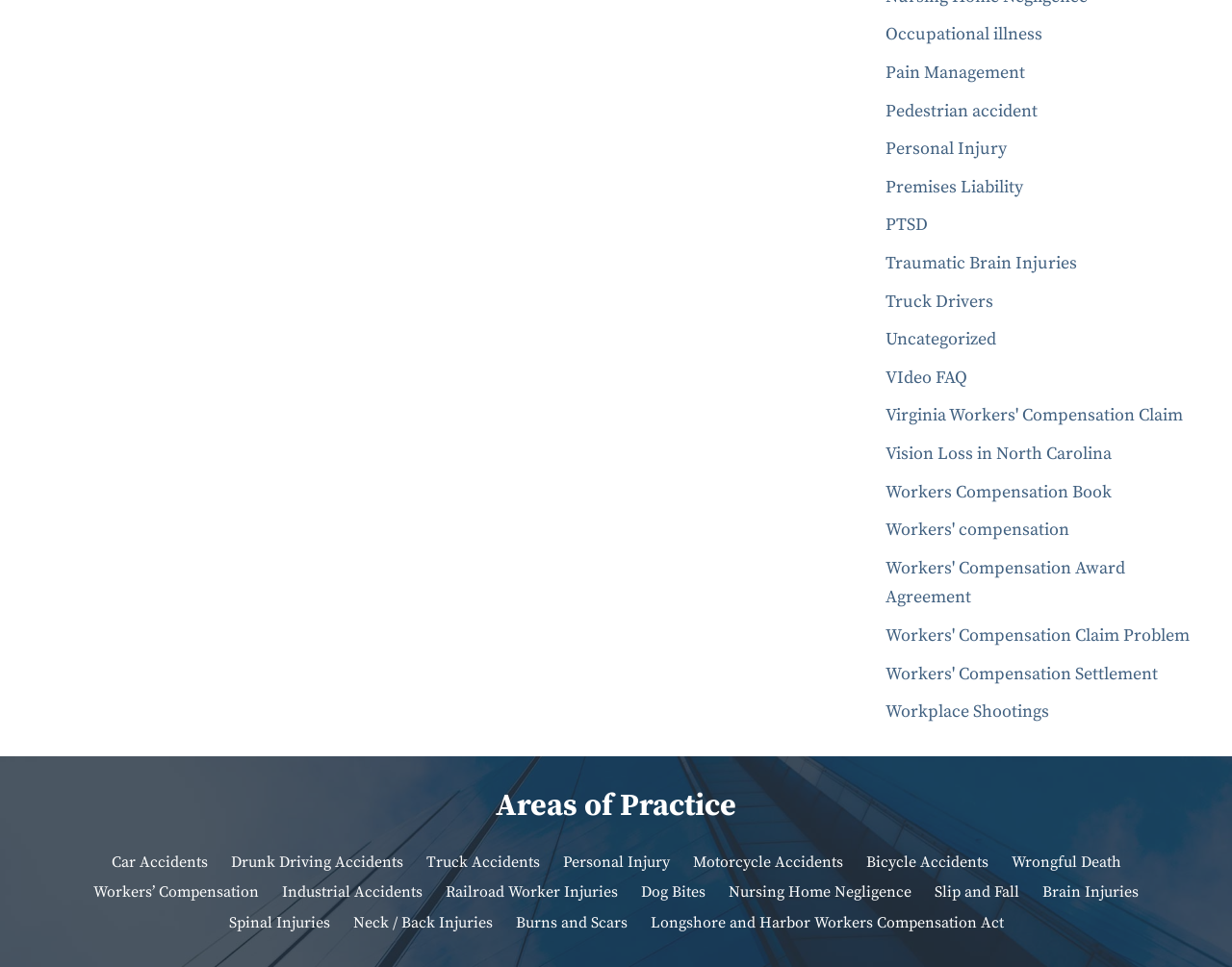Determine the bounding box coordinates of the clickable area required to perform the following instruction: "Explore 'Traumatic Brain Injuries'". The coordinates should be represented as four float numbers between 0 and 1: [left, top, right, bottom].

[0.719, 0.261, 0.874, 0.284]